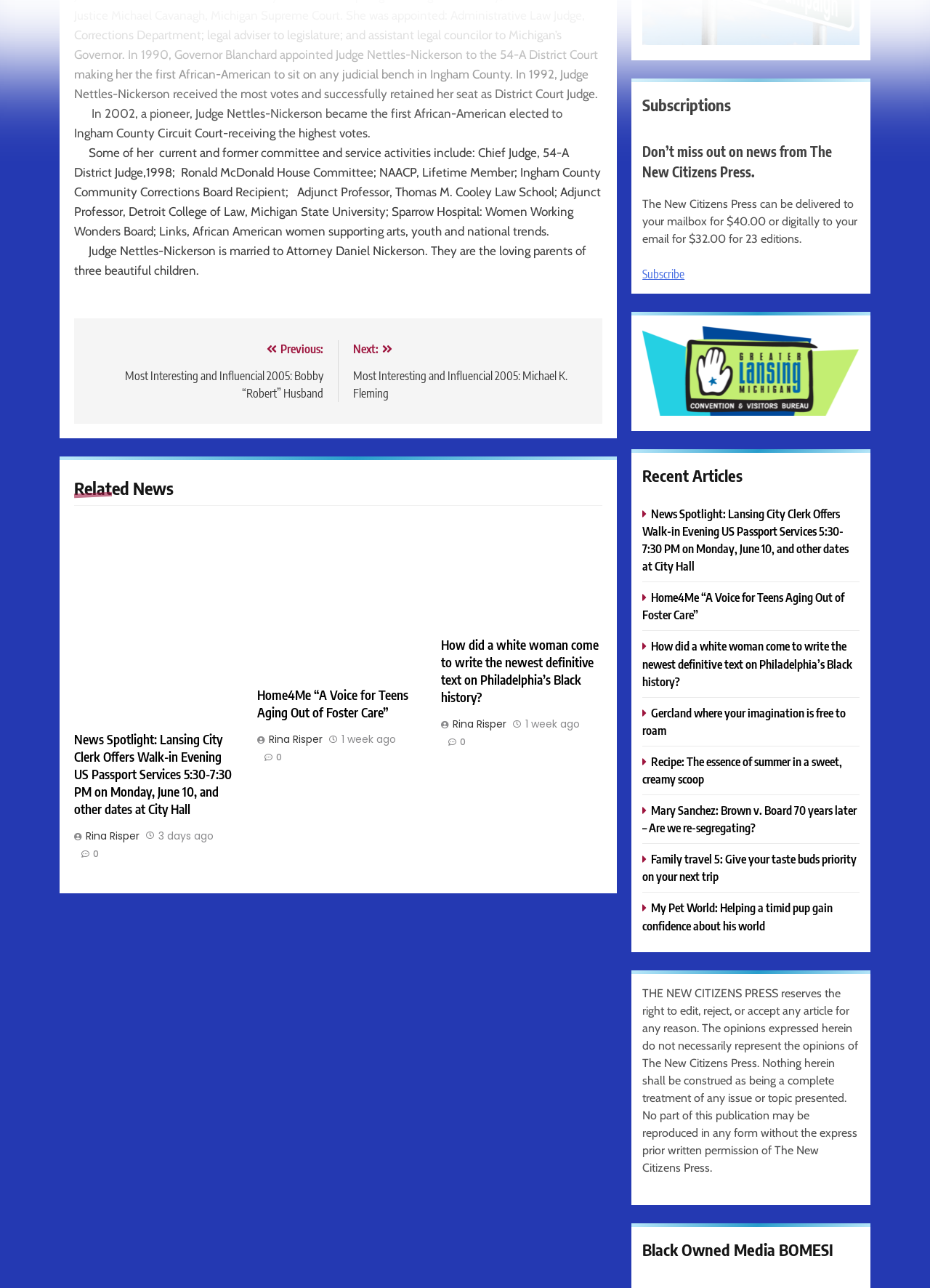Please look at the image and answer the question with a detailed explanation: What is the title of the article with the link 'News Spotlight: Lansing City Clerk Offers Walk-in Evening US Passport Services 5:30-7:30 PM on Monday, June 10, and other dates at City Hall'?

The article with the link 'News Spotlight: Lansing City Clerk Offers Walk-in Evening US Passport Services 5:30-7:30 PM on Monday, June 10, and other dates at City Hall' has the title 'News Spotlight'.